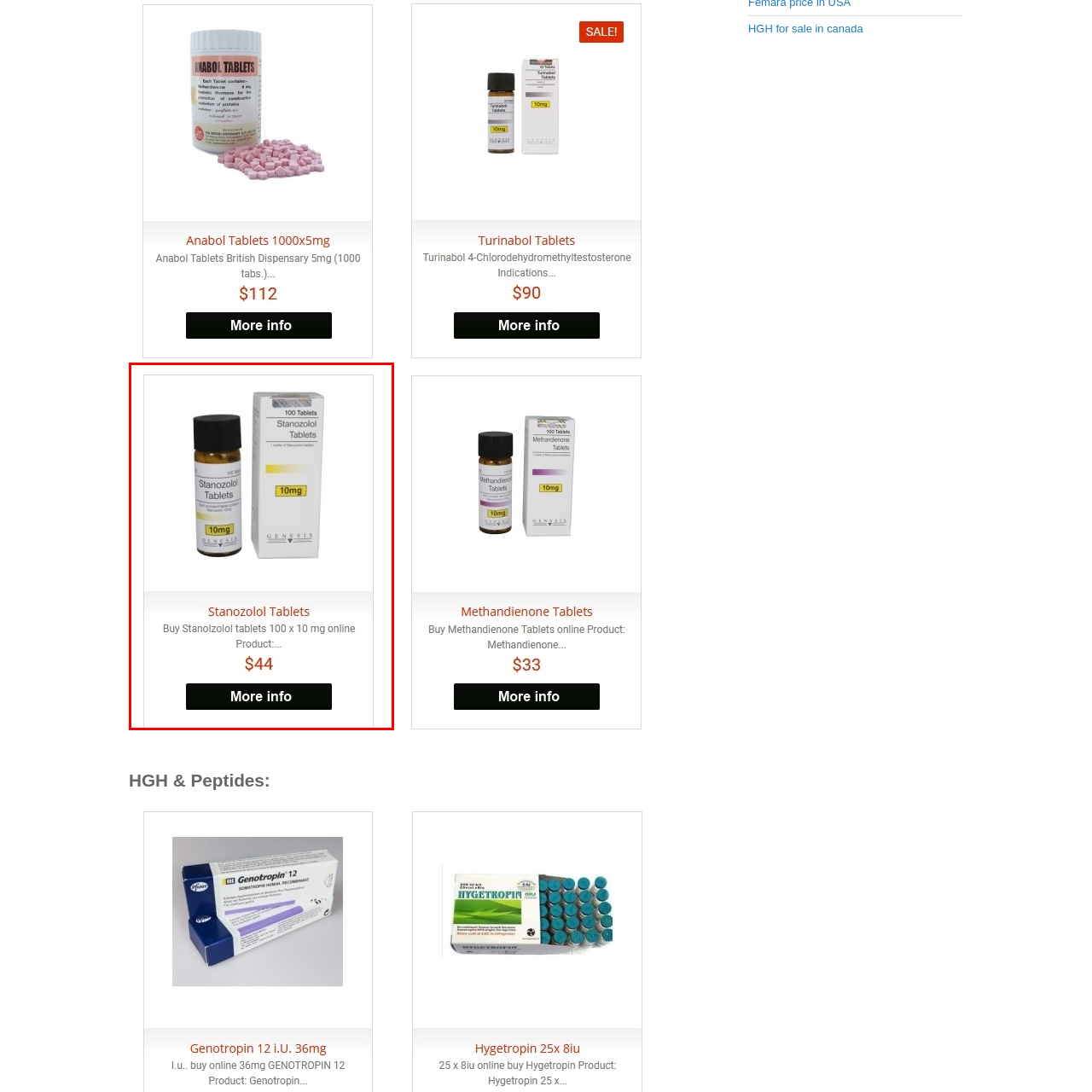How many tablets are in each bottle?
Check the image enclosed by the red bounding box and reply to the question using a single word or phrase.

100